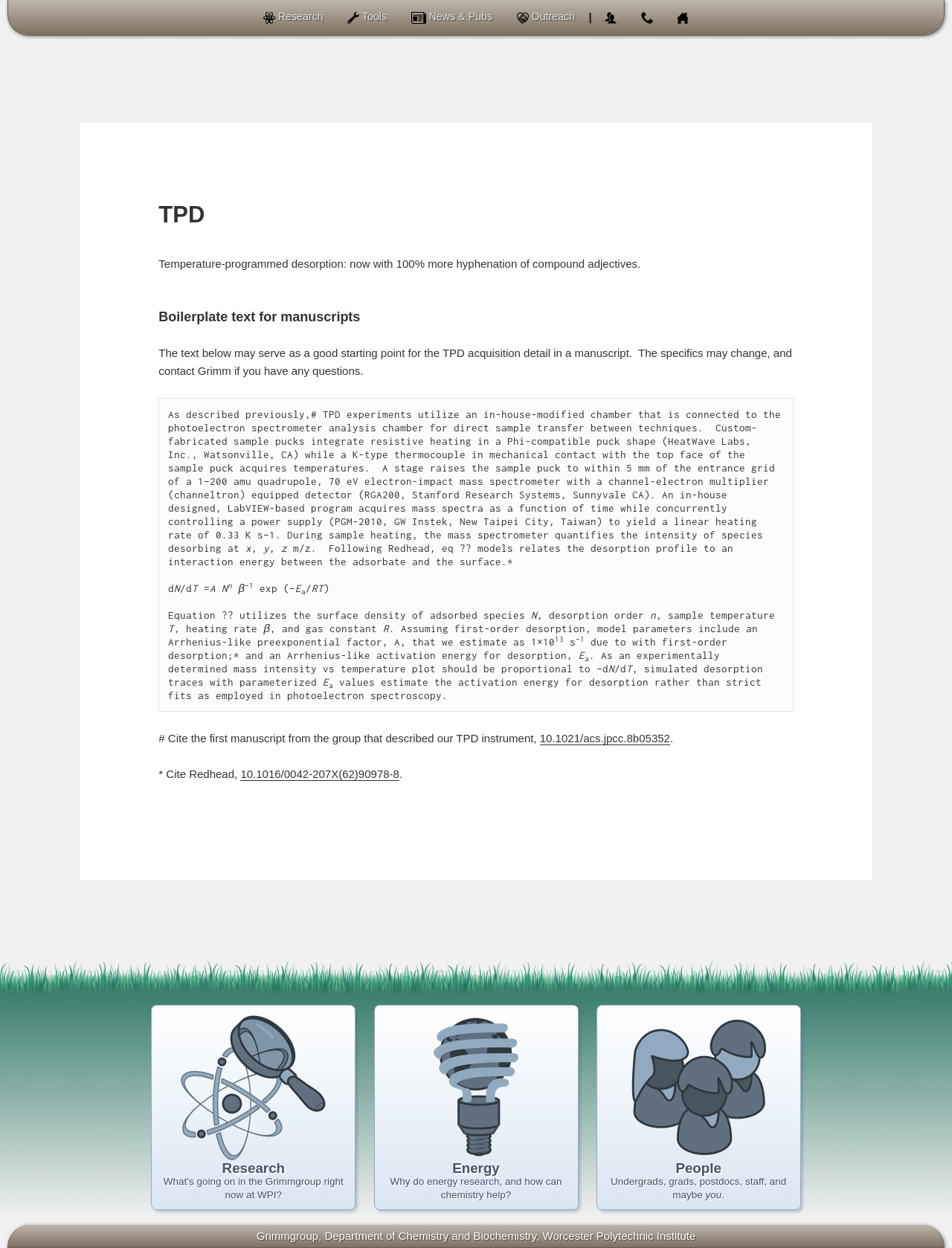What is the name of the research group?
Using the screenshot, give a one-word or short phrase answer.

Grimmgroup